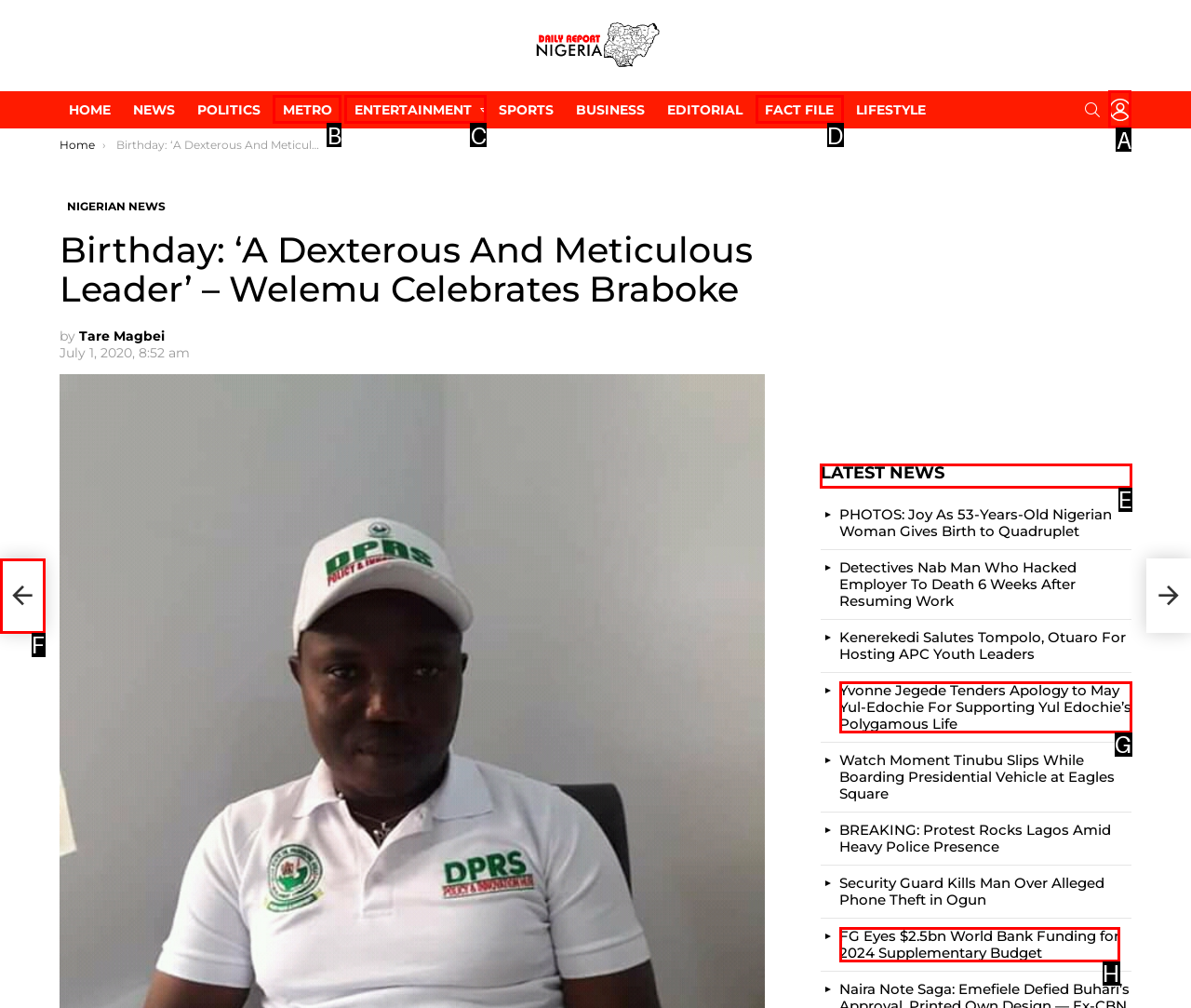Please indicate which option's letter corresponds to the task: View the 'LATEST NEWS' by examining the highlighted elements in the screenshot.

E